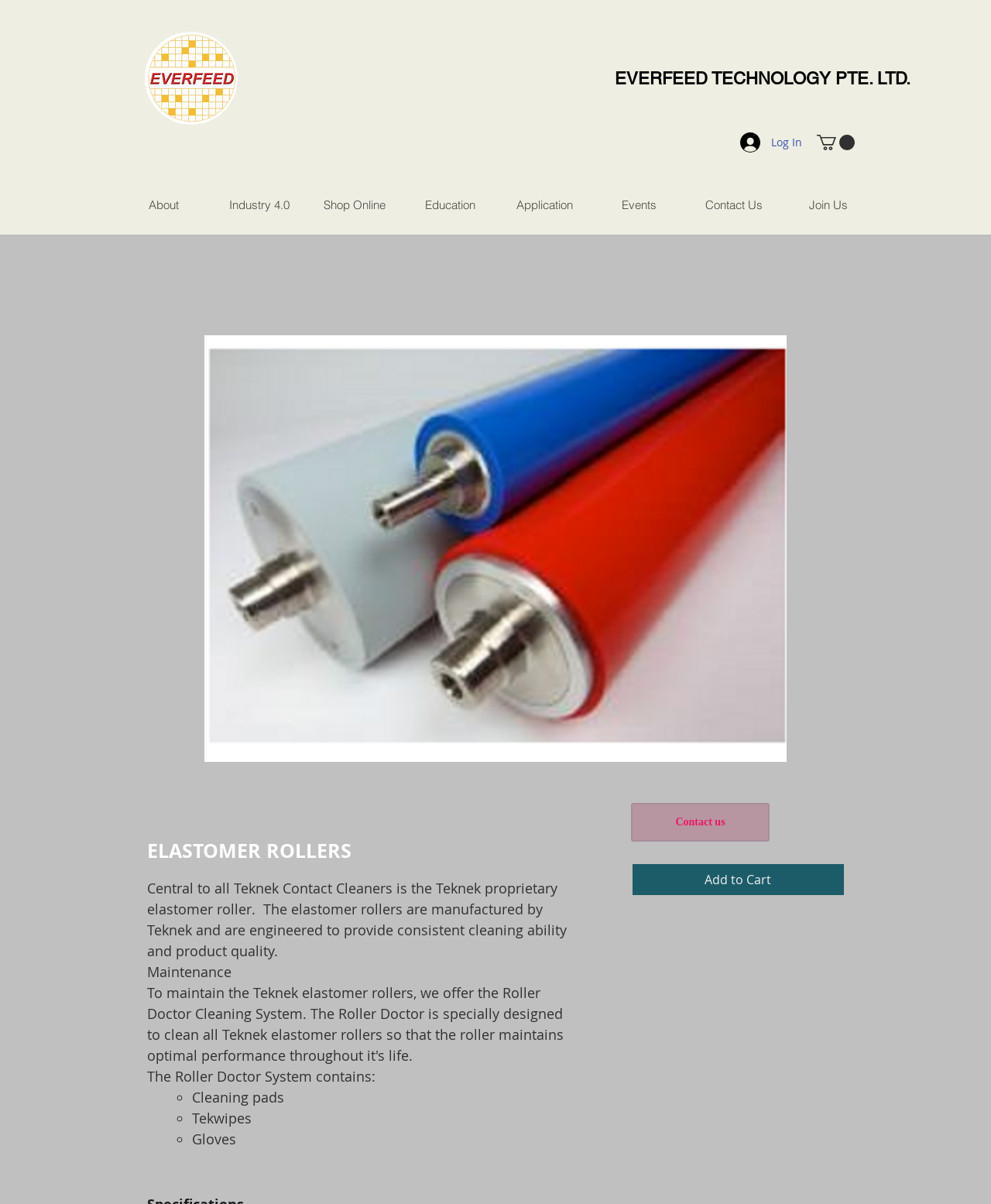How many links are there in the navigation menu?
Look at the image and answer the question using a single word or phrase.

8